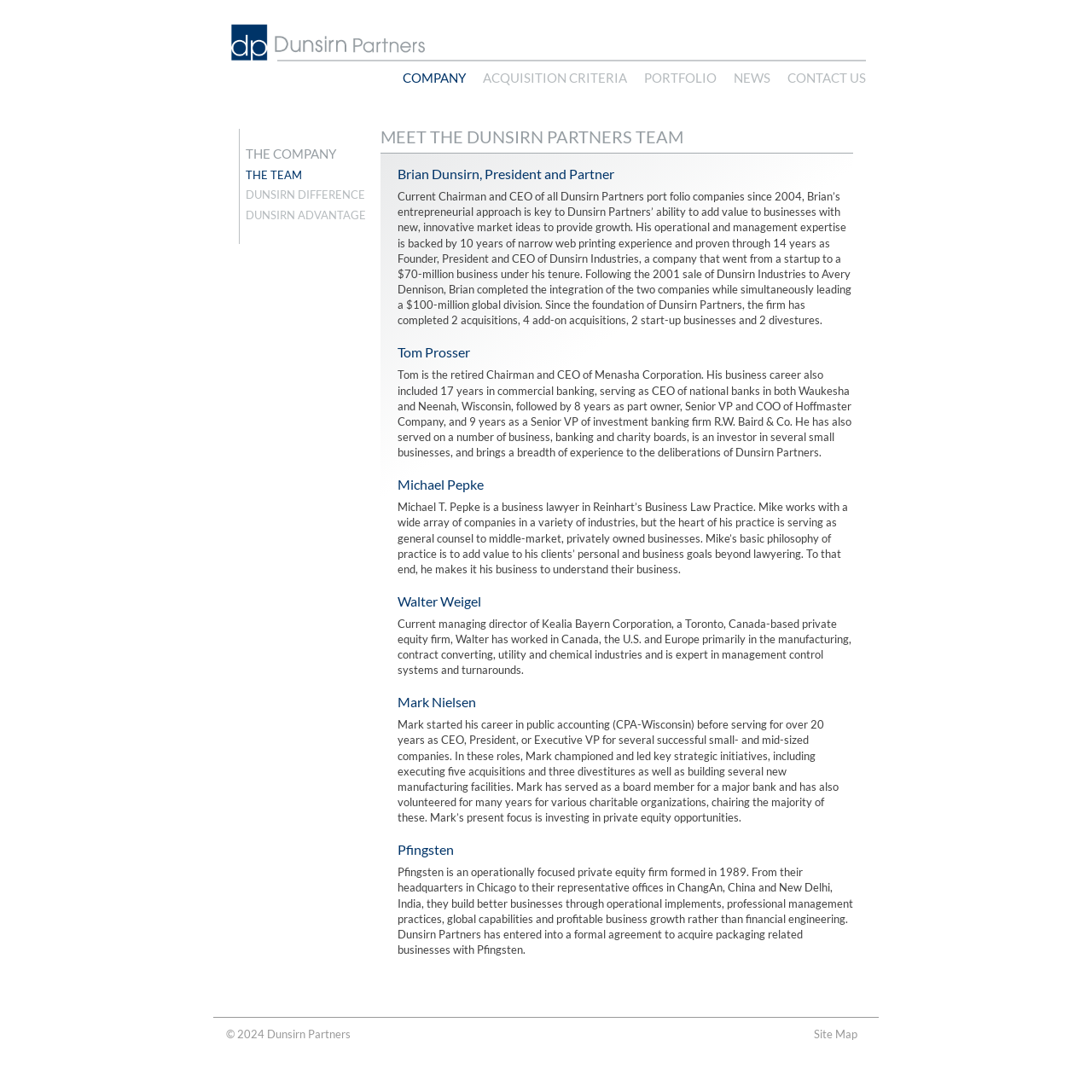Please specify the bounding box coordinates of the region to click in order to perform the following instruction: "Click the COMPANY link".

[0.353, 0.057, 0.427, 0.086]